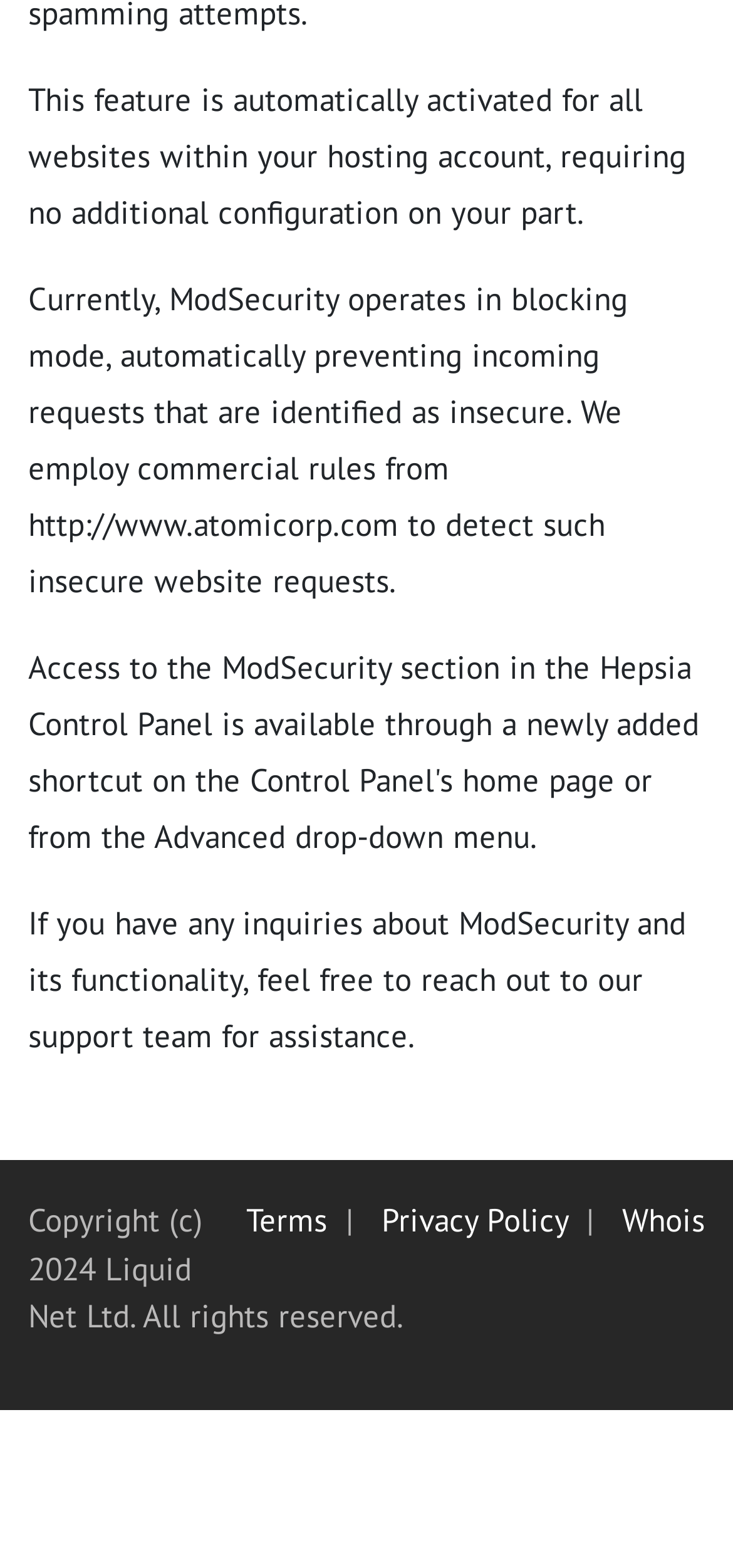Where do the commercial rules for ModSecurity come from?
Please provide a single word or phrase as your answer based on the screenshot.

Atomicorp